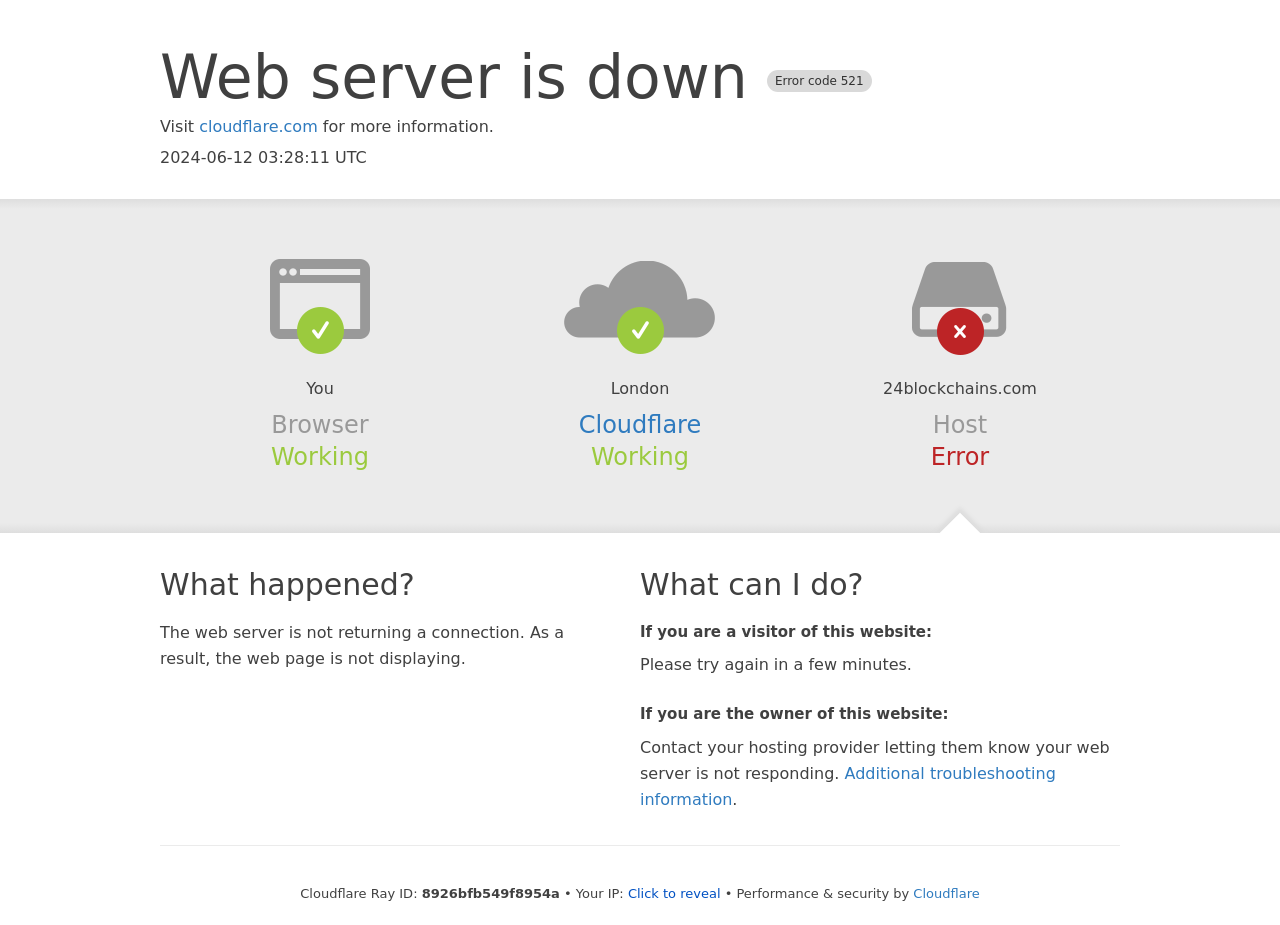What is the current status of the host?
Provide a detailed and extensive answer to the question.

The status of the host is mentioned as 'Error' in the section 'Host' on the webpage.